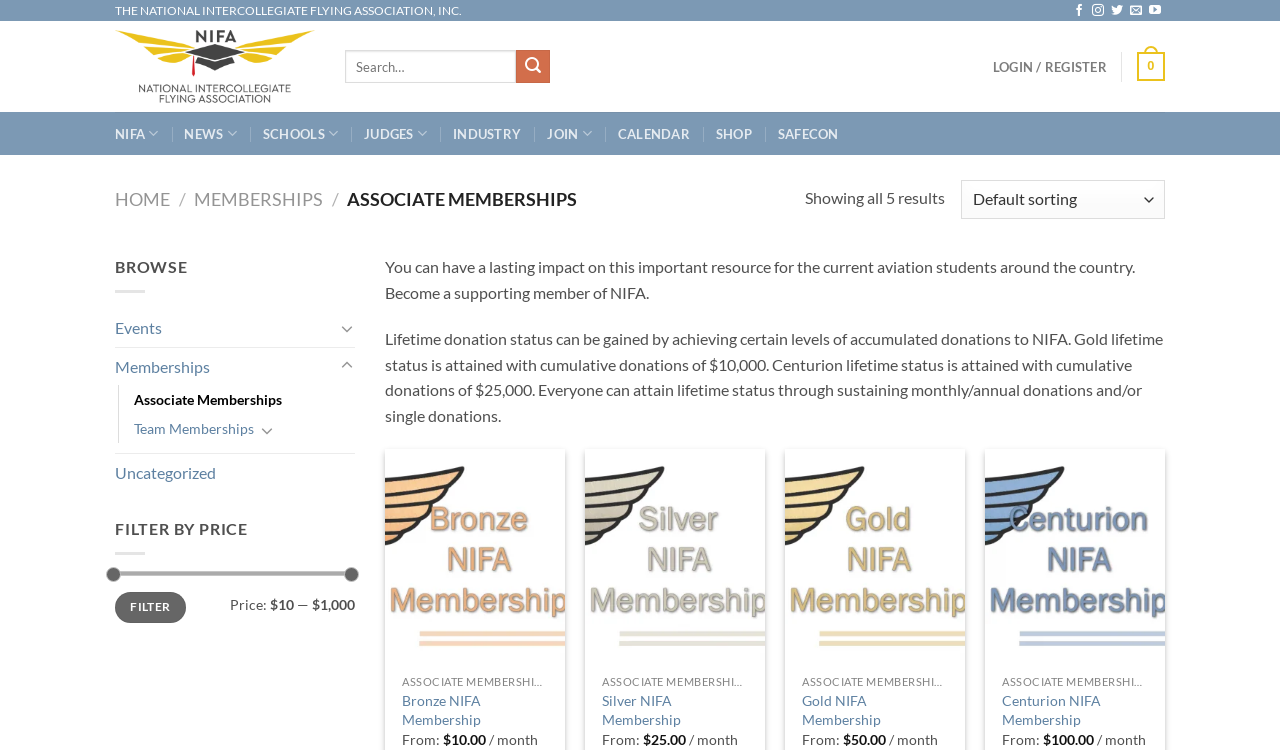What is the price range of the membership options?
Analyze the screenshot and provide a detailed answer to the question.

The price range of the membership options can be found by looking at the prices listed next to each option. The lowest price is $10, and the highest price is $1,000. This information can be found in the middle of the webpage, where the membership options are listed.